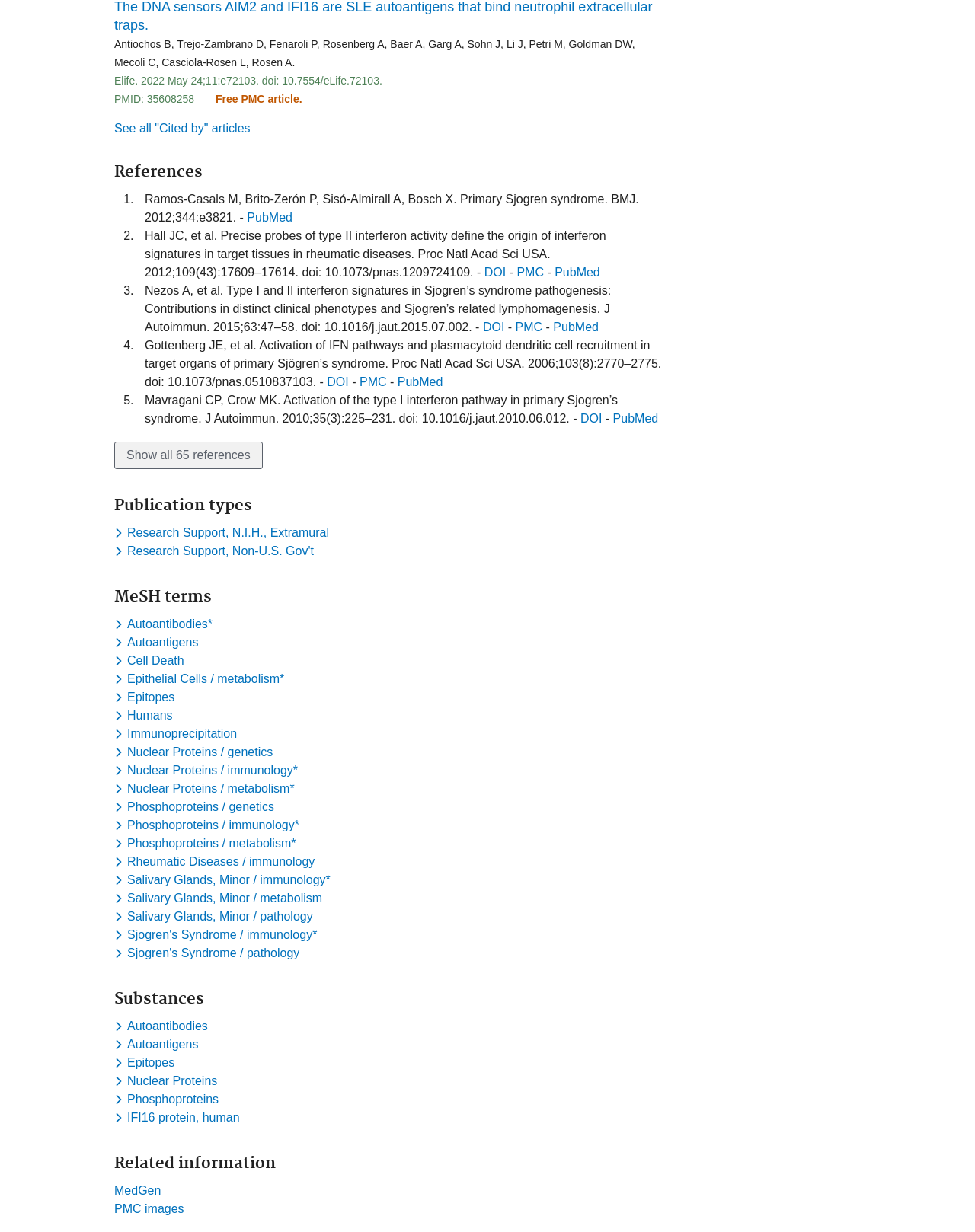Provide a one-word or brief phrase answer to the question:
What is the DOI of the second reference?

10.1073/pnas.1209724109